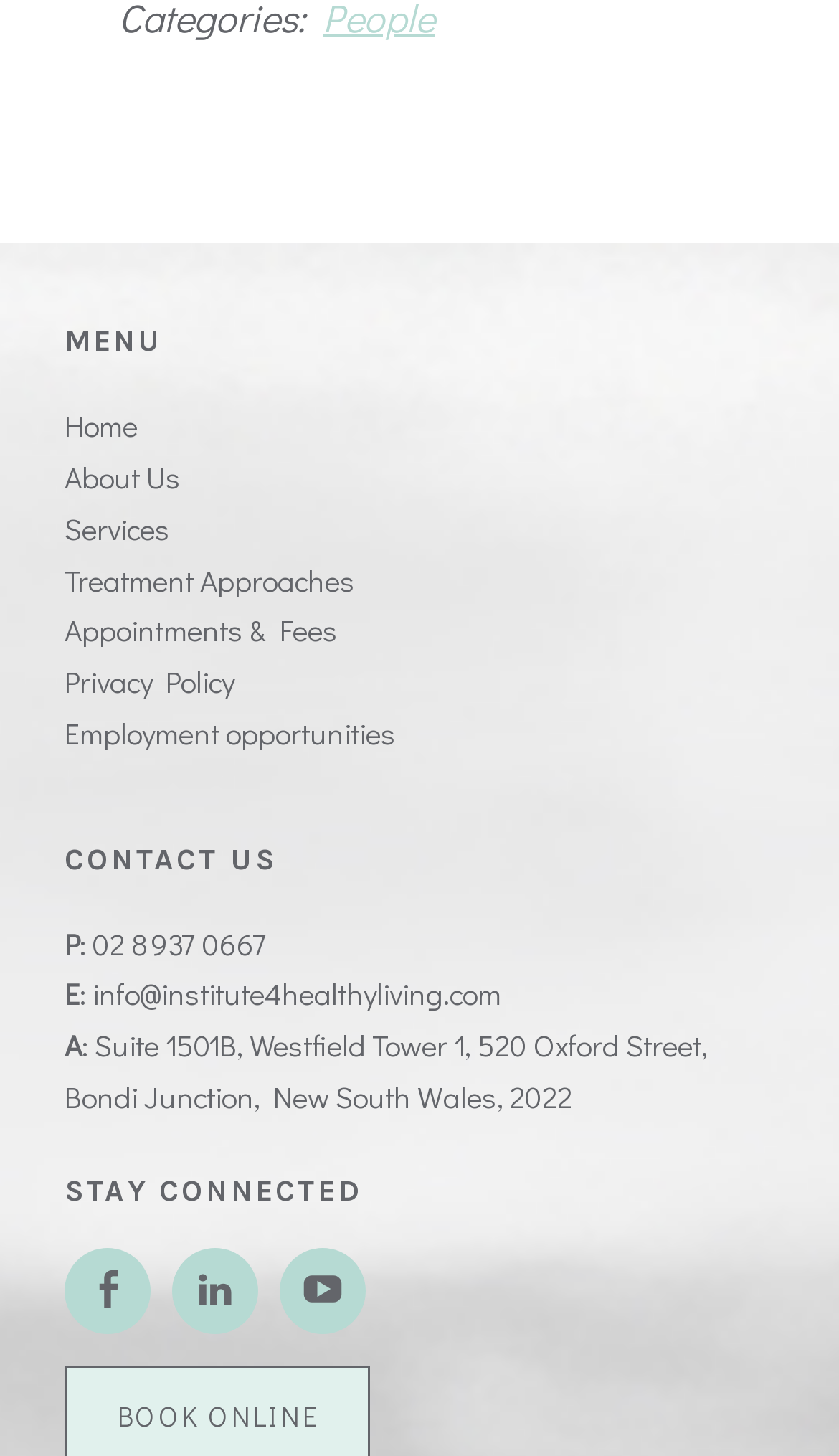For the following element description, predict the bounding box coordinates in the format (top-left x, top-left y, bottom-right x, bottom-right y). All values should be floating point numbers between 0 and 1. Description: Appointments & Fees

[0.077, 0.419, 0.403, 0.447]